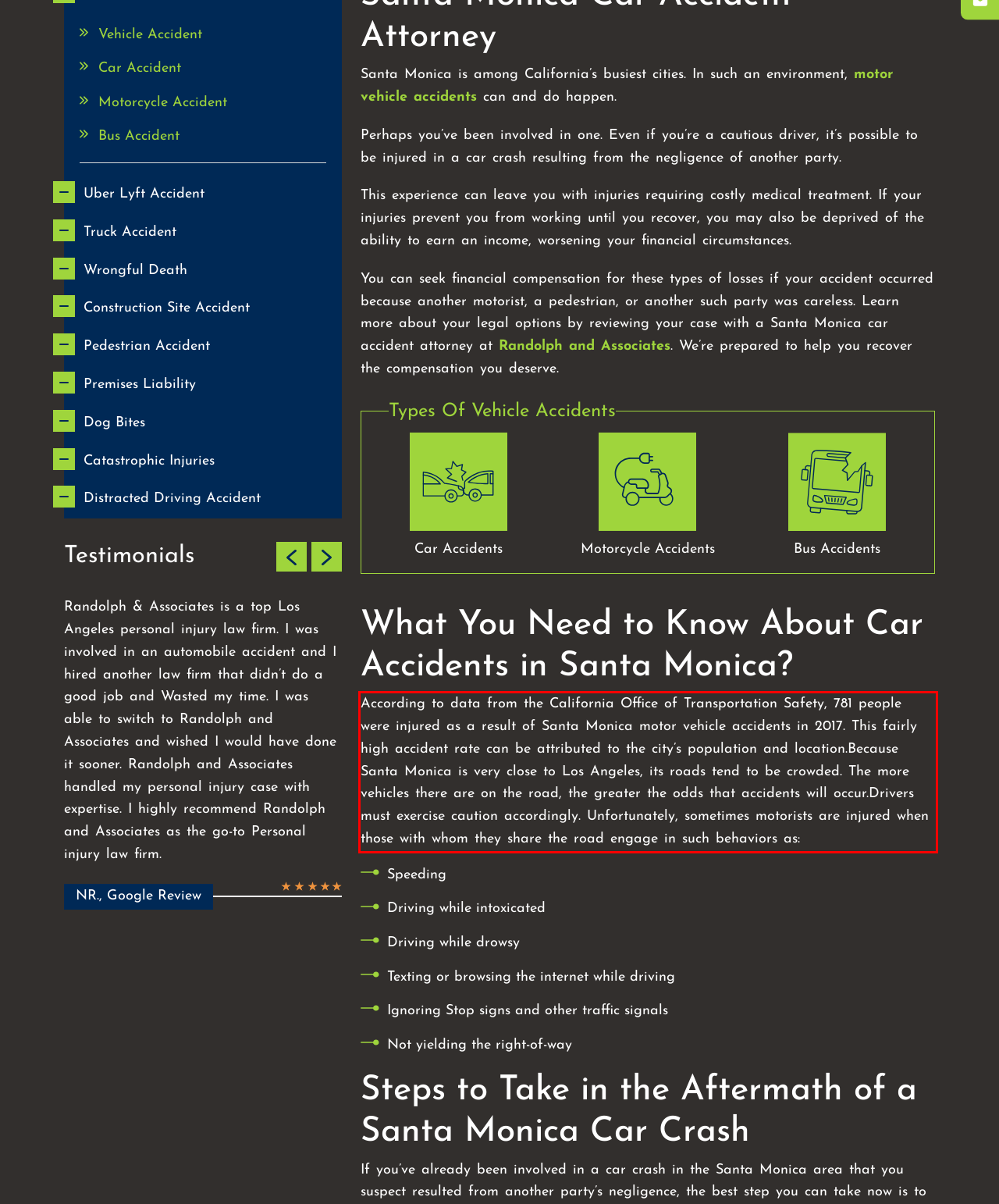Using the provided screenshot of a webpage, recognize the text inside the red rectangle bounding box by performing OCR.

According to data from the California Office of Transportation Safety, 781 people were injured as a result of Santa Monica motor vehicle accidents in 2017. This fairly high accident rate can be attributed to the city’s population and location.Because Santa Monica is very close to Los Angeles, its roads tend to be crowded. The more vehicles there are on the road, the greater the odds that accidents will occur.Drivers must exercise caution accordingly. Unfortunately, sometimes motorists are injured when those with whom they share the road engage in such behaviors as: